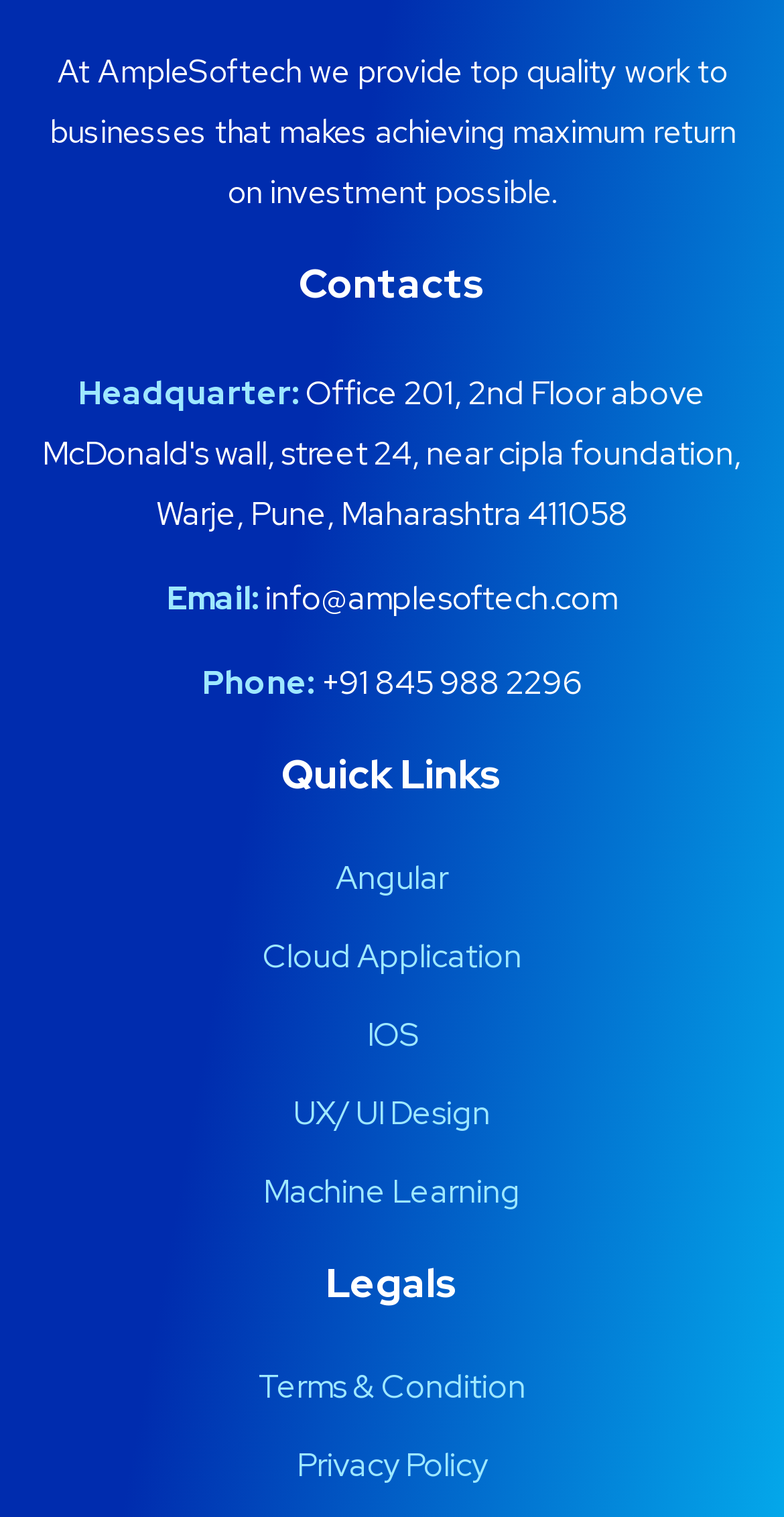Locate the bounding box coordinates of the area that needs to be clicked to fulfill the following instruction: "Check the blood sugar level chart weight". The coordinates should be in the format of four float numbers between 0 and 1, namely [left, top, right, bottom].

None